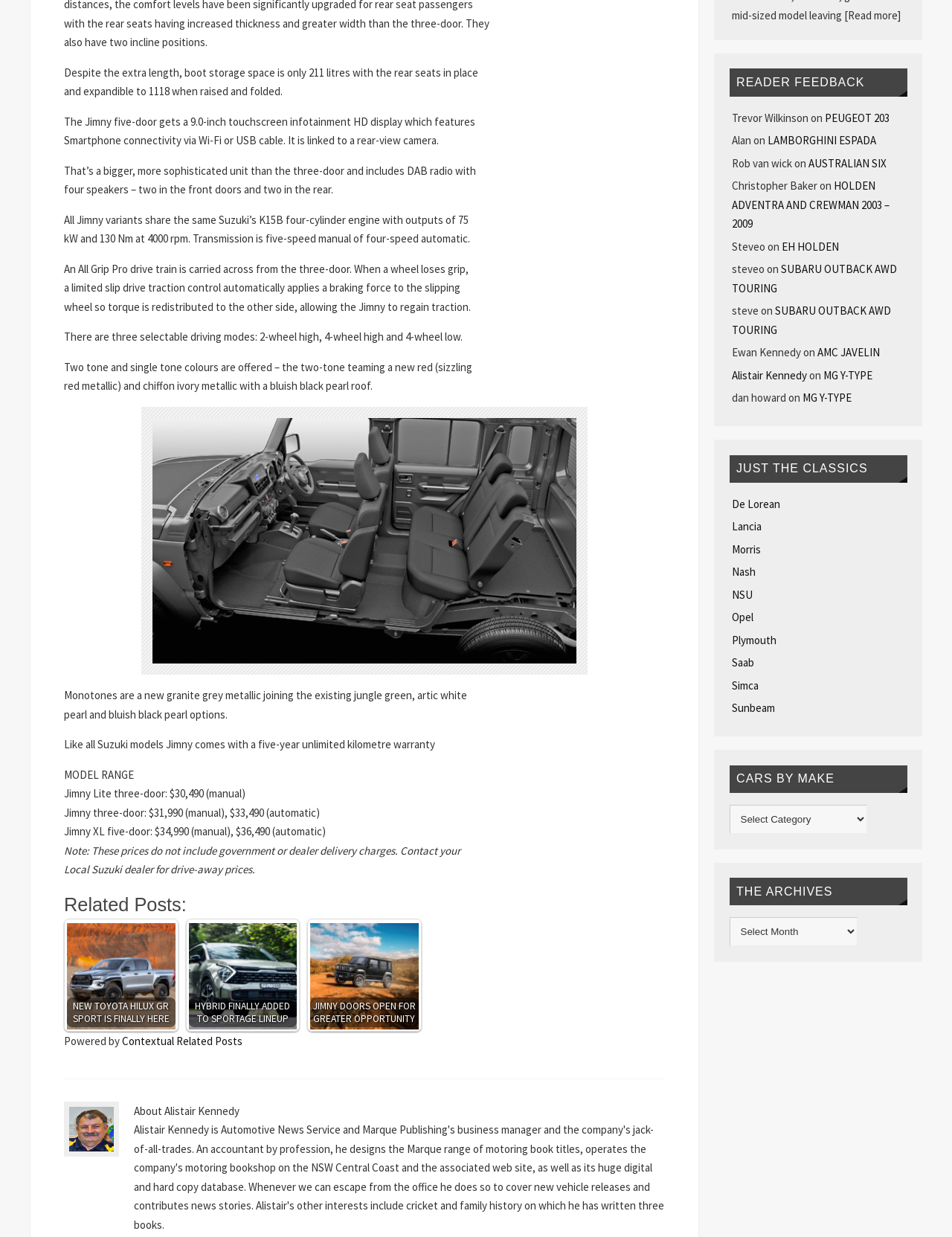How many speakers are included in the infotainment system?
Based on the image, answer the question in a detailed manner.

The text states, 'It includes DAB radio with four speakers – two in the front doors and two in the rear.' This information is provided in the section describing the infotainment system of the Jimny.